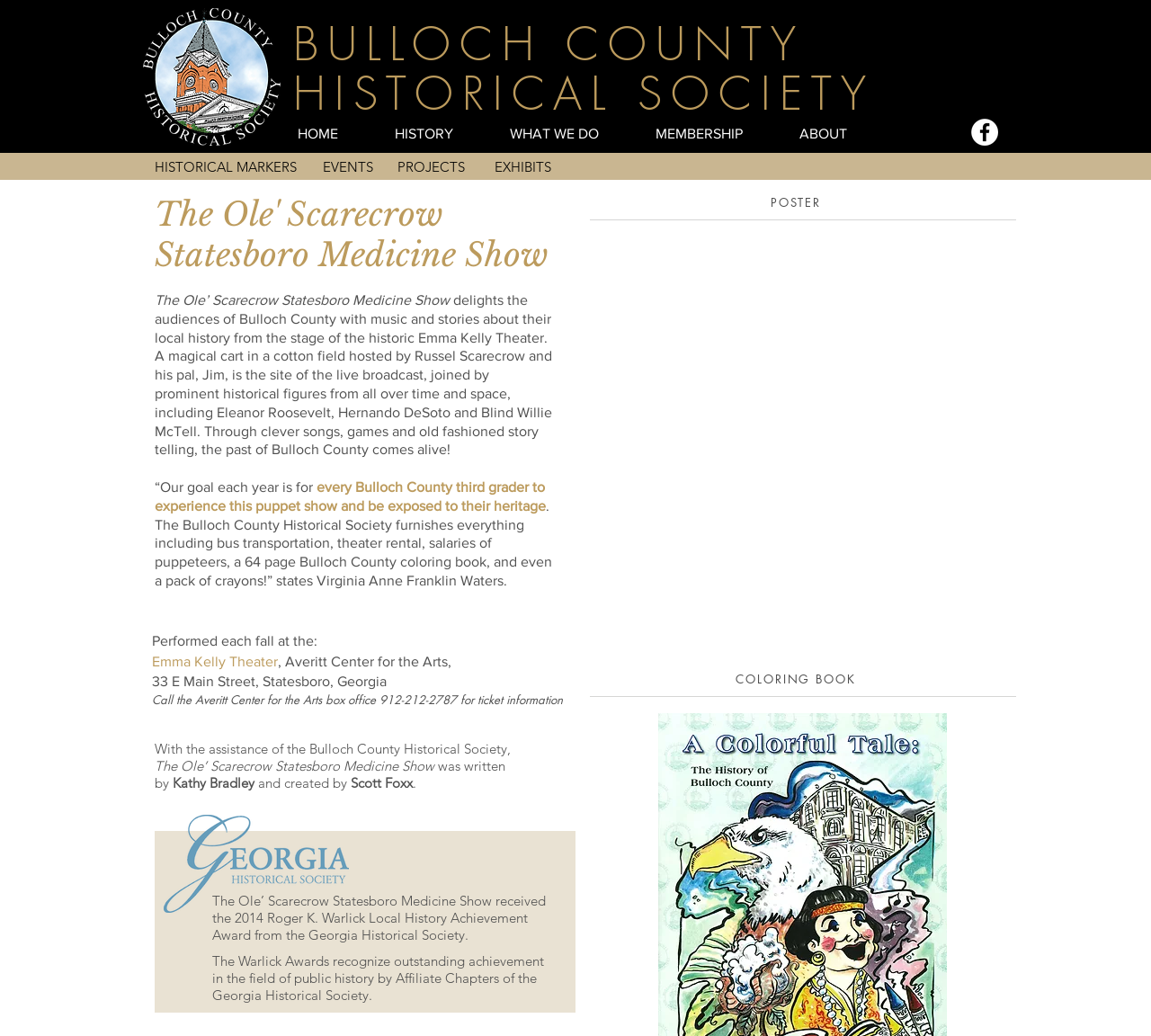Determine the bounding box coordinates of the section to be clicked to follow the instruction: "Click the EVENTS link". The coordinates should be given as four float numbers between 0 and 1, formatted as [left, top, right, bottom].

[0.28, 0.148, 0.324, 0.174]